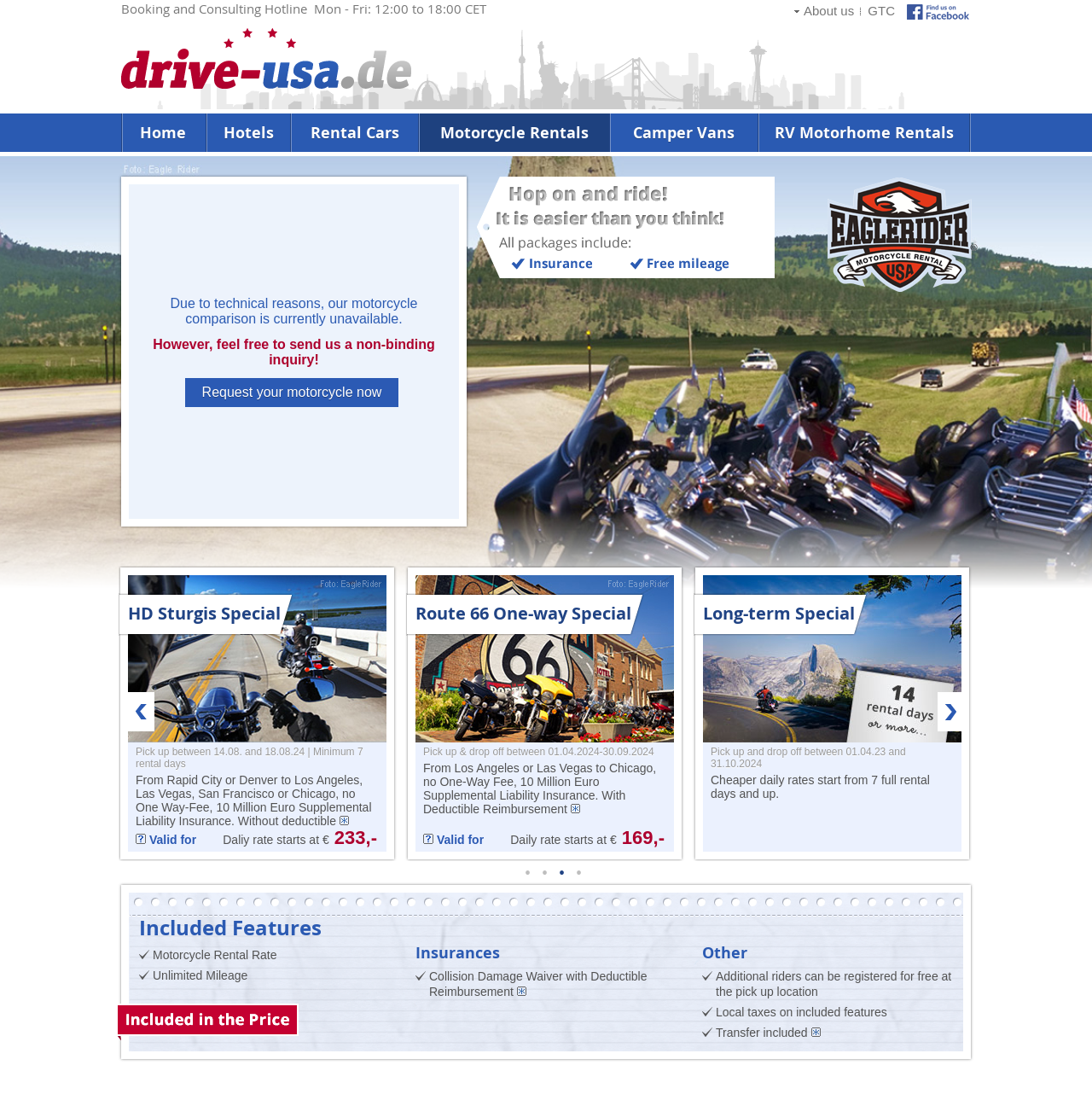Please find the bounding box coordinates of the element that you should click to achieve the following instruction: "Enter email address to stay connected". The coordinates should be presented as four float numbers between 0 and 1: [left, top, right, bottom].

None